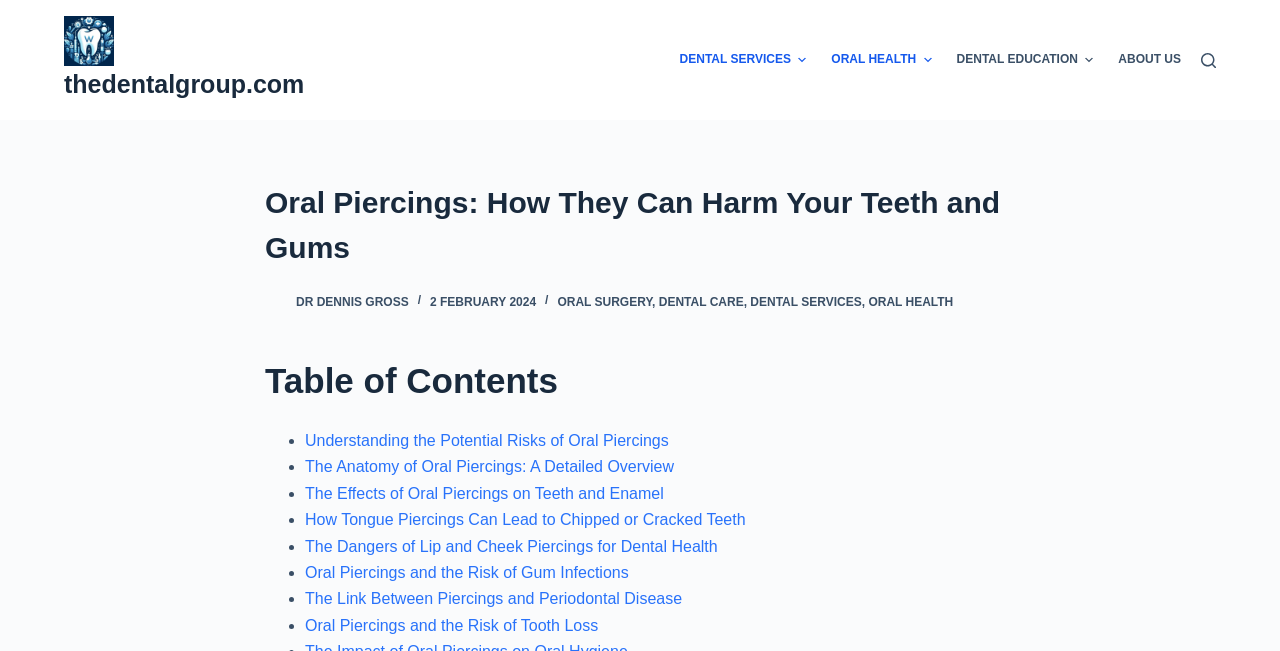Can you find the bounding box coordinates for the element to click on to achieve the instruction: "Search for something"?

[0.938, 0.081, 0.95, 0.104]